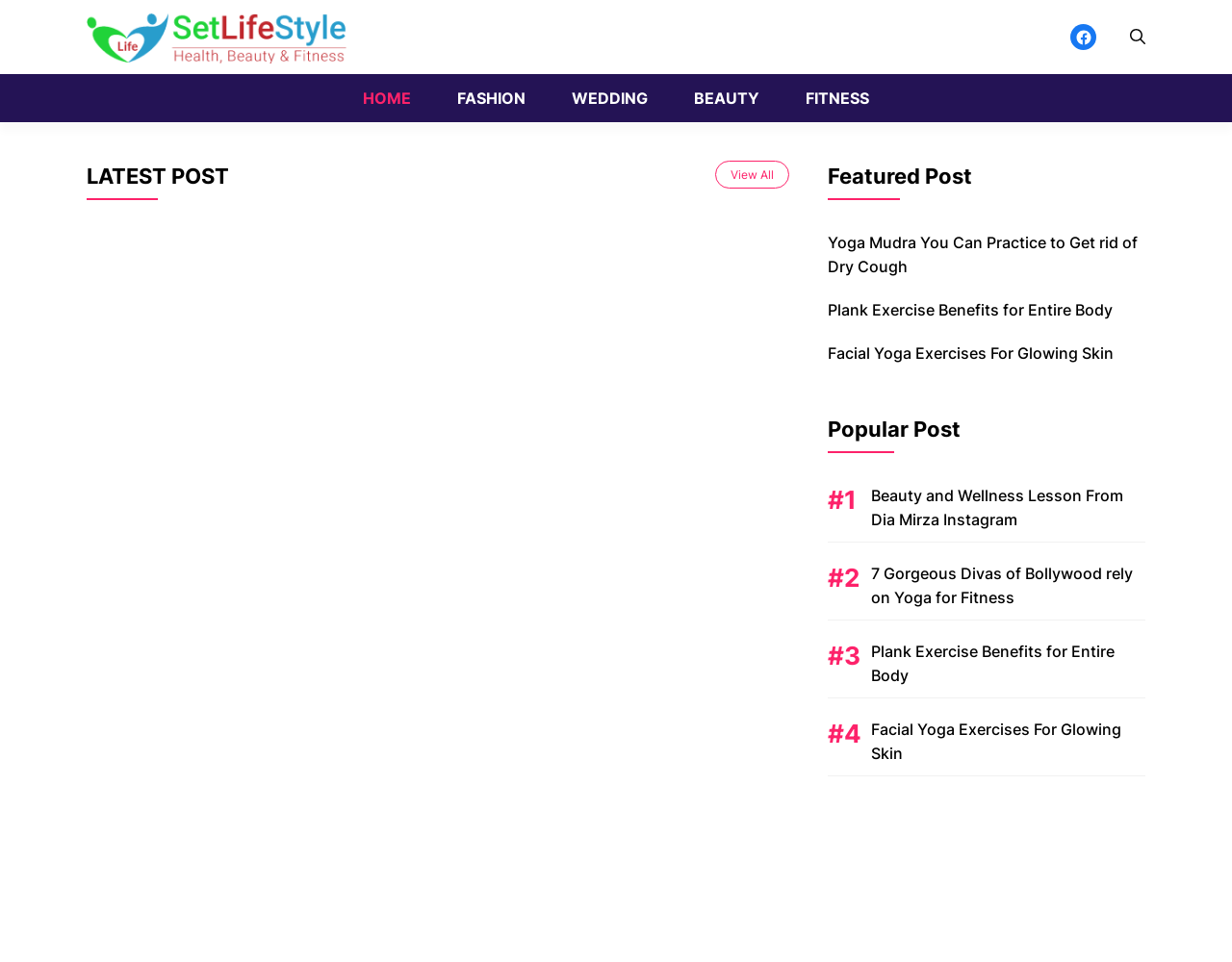What is the name of the website?
Please use the image to provide a one-word or short phrase answer.

Setlifestyle